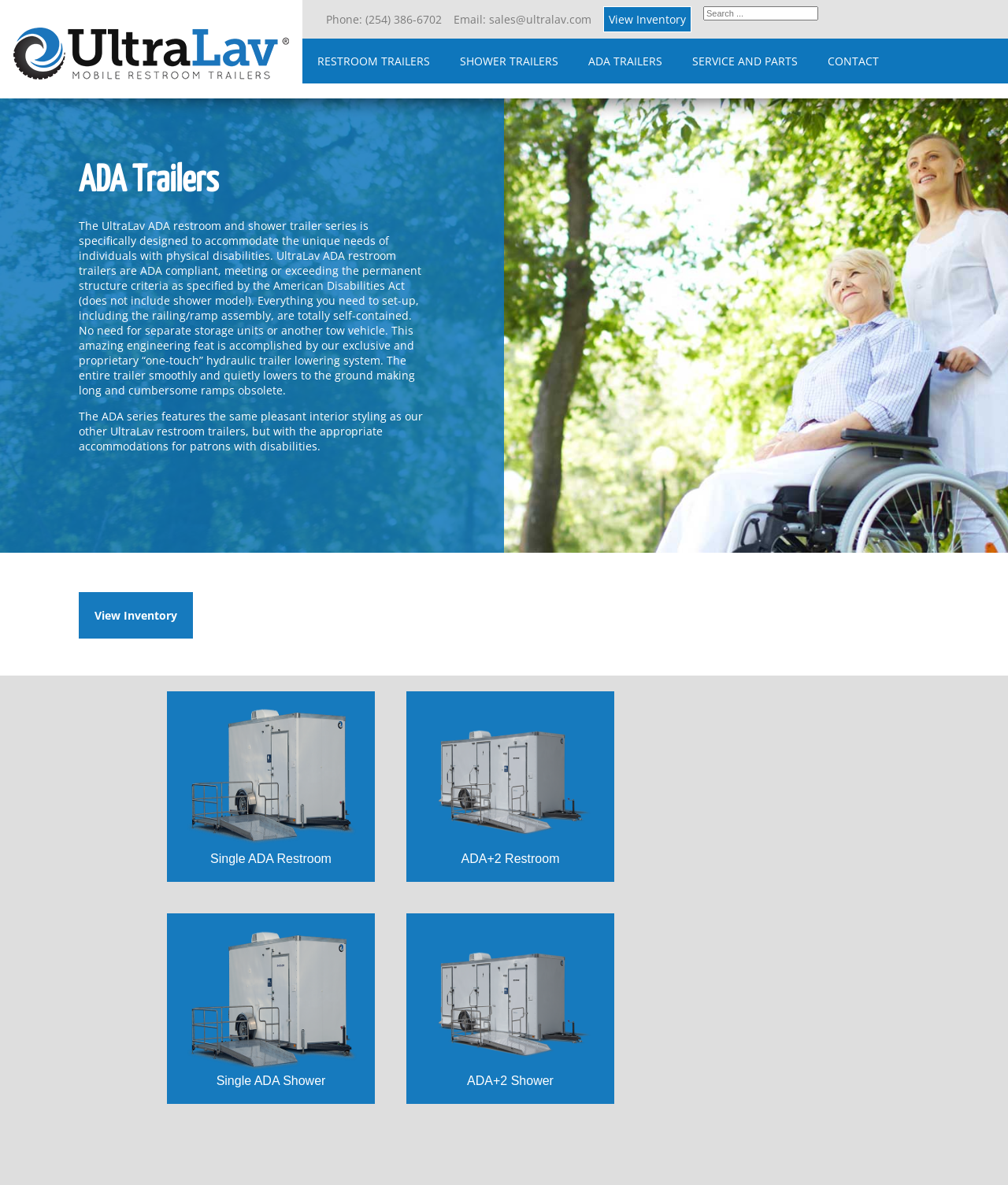Provide a short answer using a single word or phrase for the following question: 
What is the purpose of the 'one-touch' hydraulic trailer lowering system?

To lower the trailer to the ground